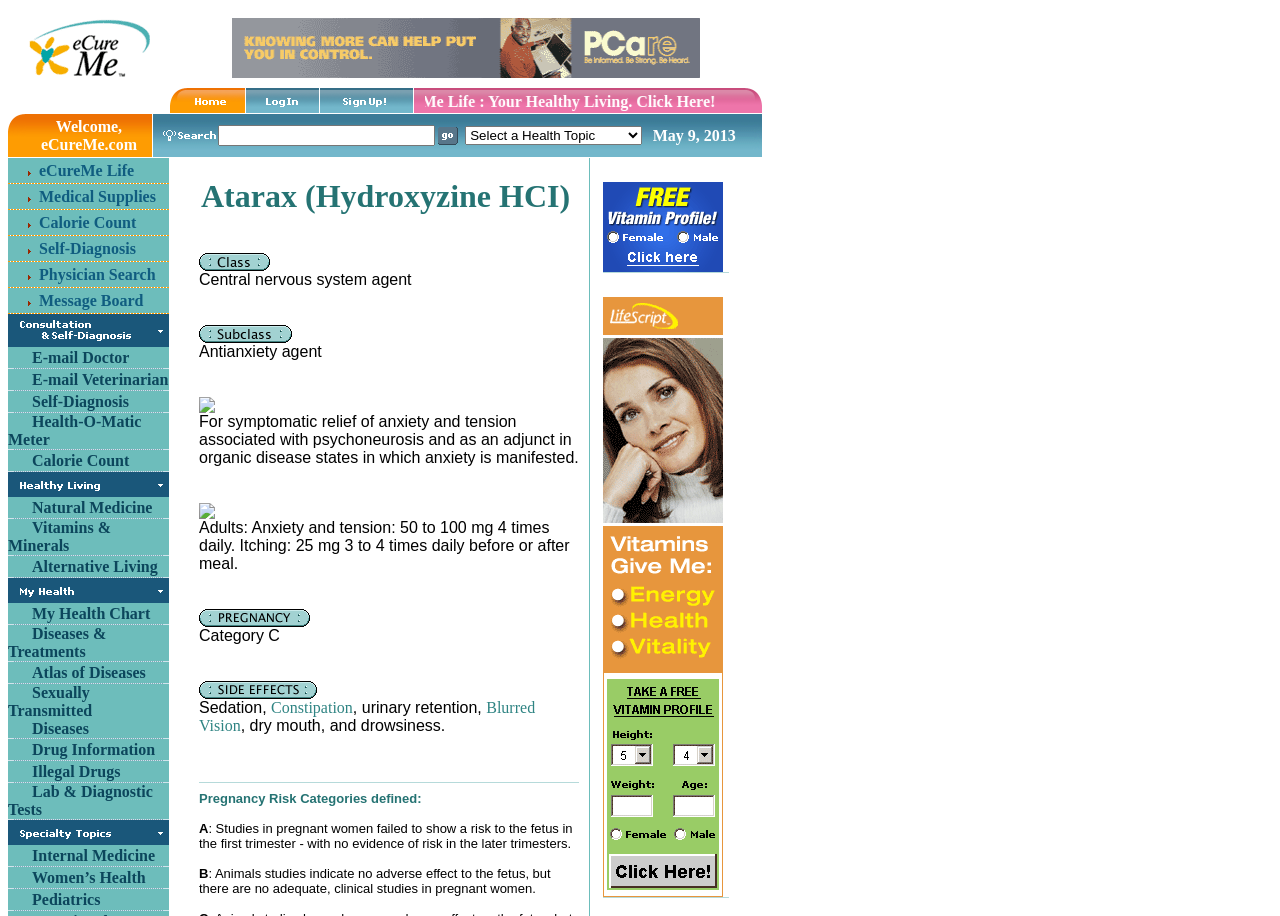How many links are there in the top navigation bar?
Kindly answer the question with as much detail as you can.

The top navigation bar has 5 links, which are 'eCureMe home', 'eCureMe log In', 'Sign Up!', 'eCureMe Life : Your Healthy Living. Click Here!', and 'Click Here'.